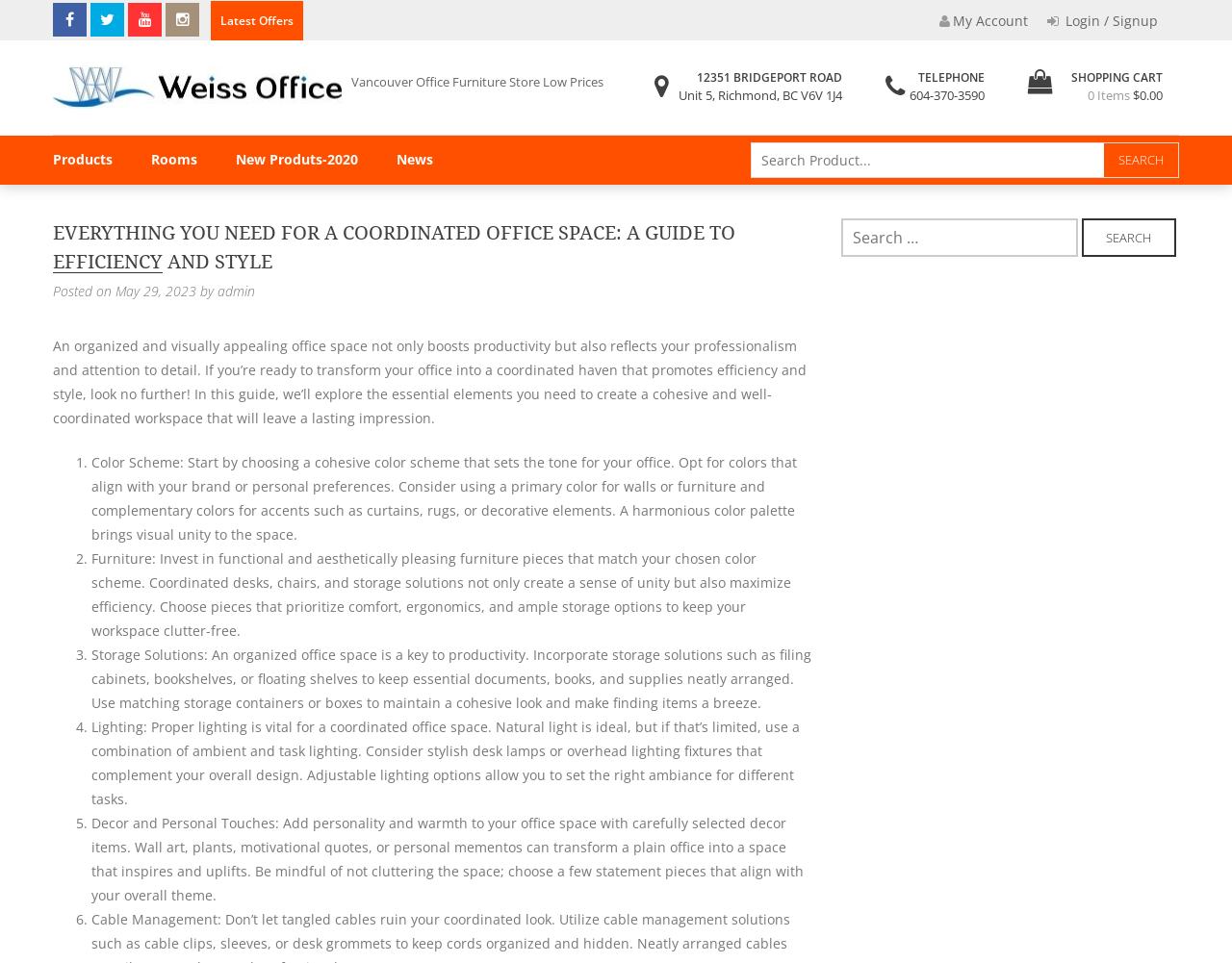Your task is to find and give the main heading text of the webpage.

EVERYTHING YOU NEED FOR A COORDINATED OFFICE SPACE: A GUIDE TO EFFICIENCY AND STYLE